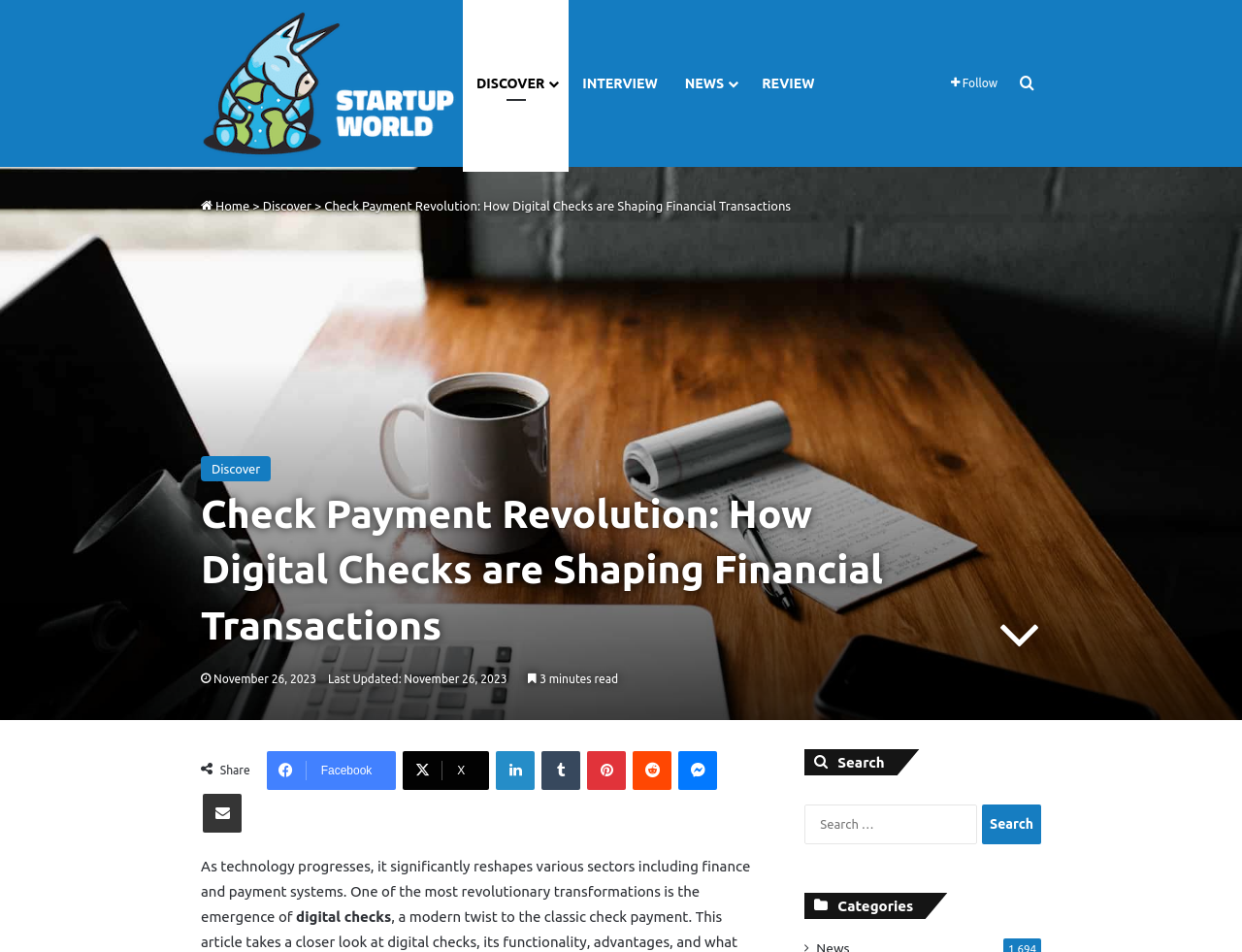How many minutes does it take to read the article? Refer to the image and provide a one-word or short phrase answer.

3 minutes